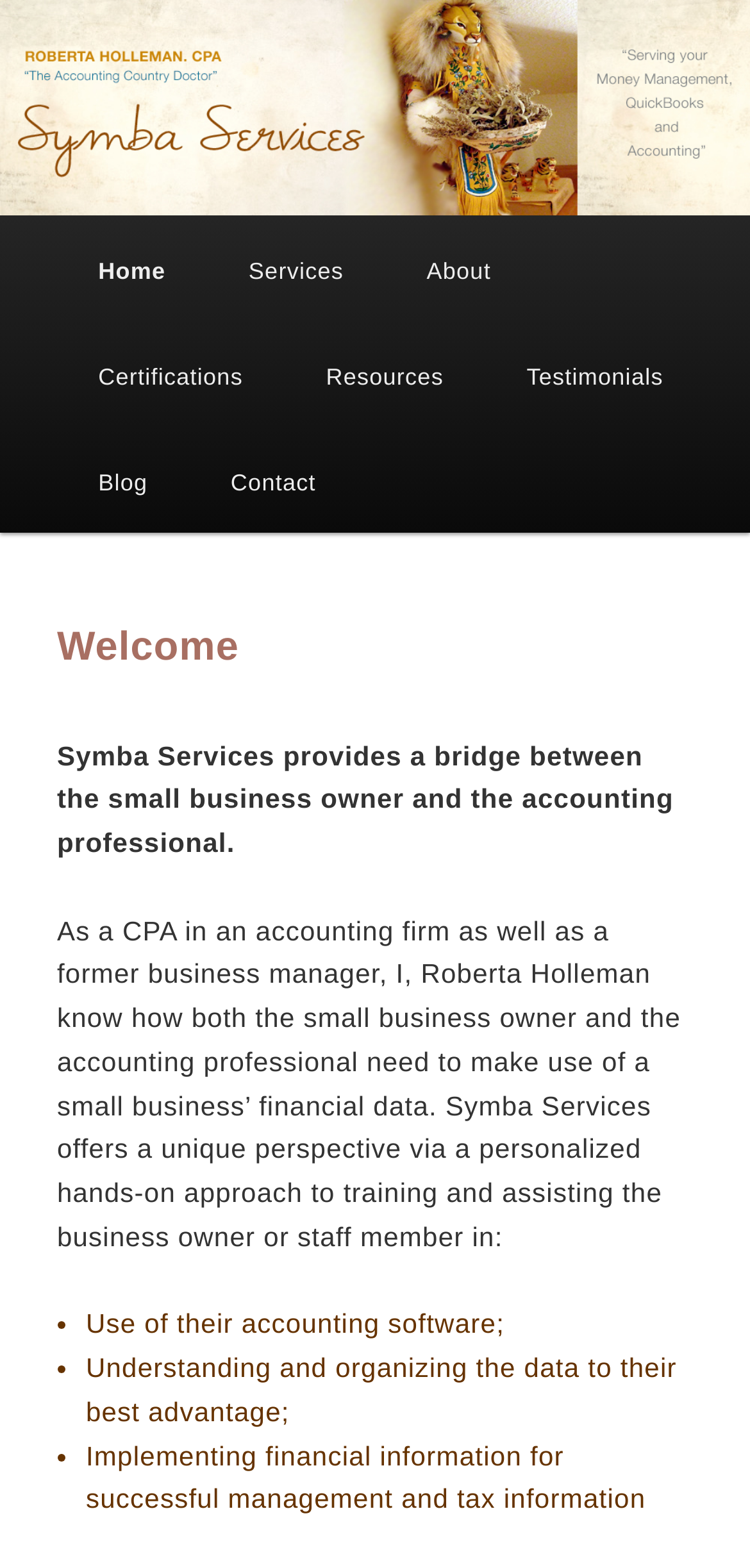Please find the bounding box coordinates in the format (top-left x, top-left y, bottom-right x, bottom-right y) for the given element description. Ensure the coordinates are floating point numbers between 0 and 1. Description: Ankit kumar

None